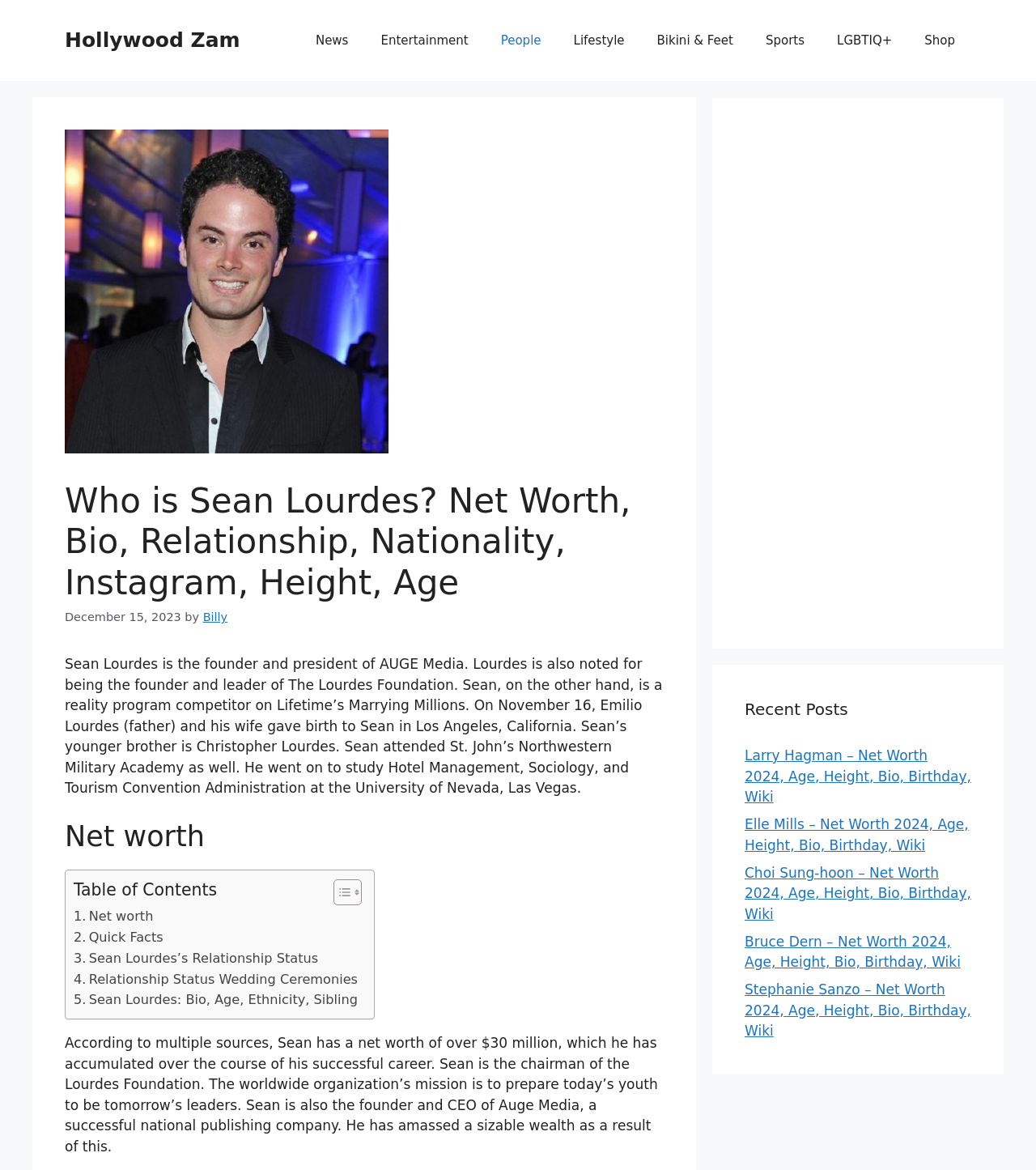Please mark the bounding box coordinates of the area that should be clicked to carry out the instruction: "Toggle the table of content".

[0.31, 0.751, 0.345, 0.774]